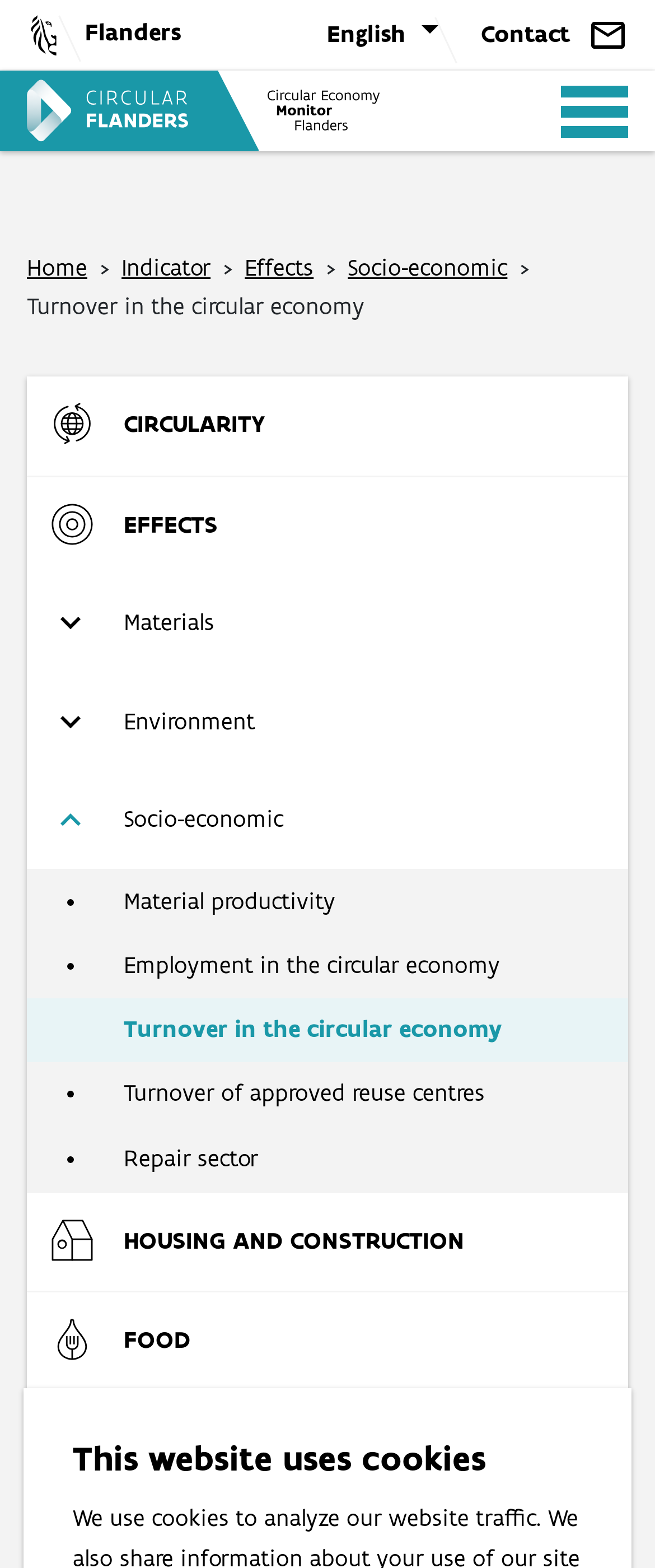Determine the bounding box coordinates of the region I should click to achieve the following instruction: "Click the 'English' link". Ensure the bounding box coordinates are four float numbers between 0 and 1, i.e., [left, top, right, bottom].

[0.49, 0.002, 0.629, 0.043]